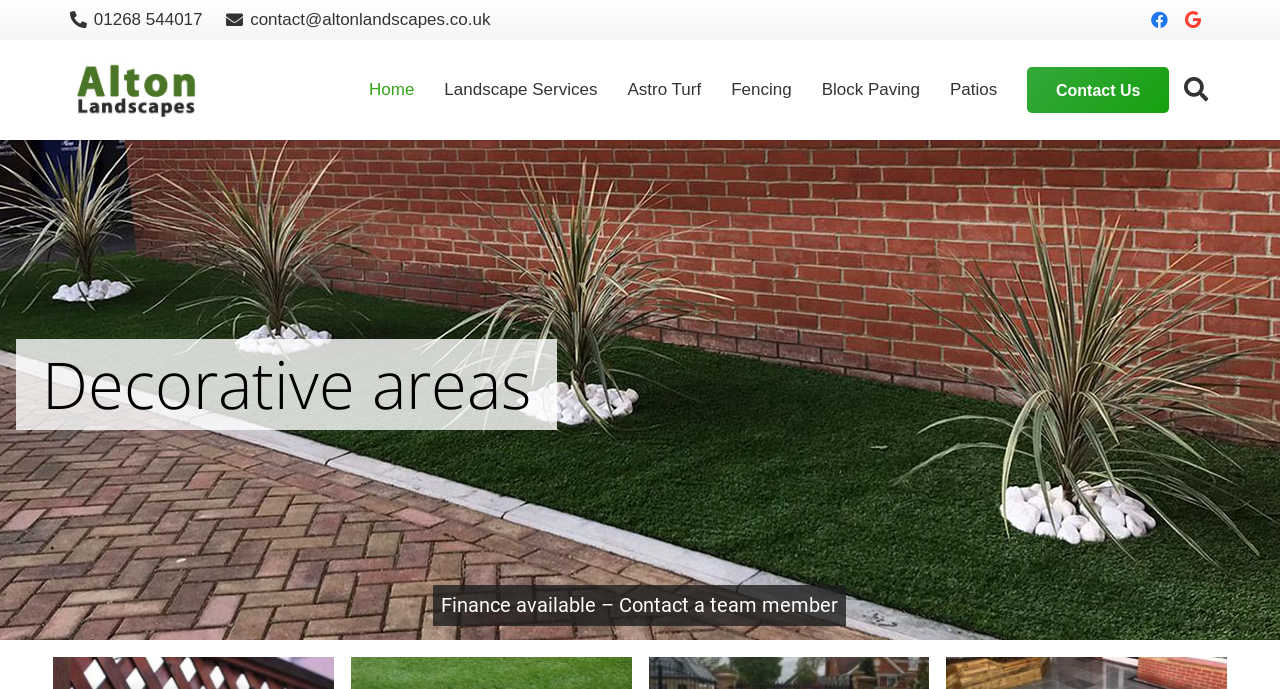Give a detailed account of the webpage's layout and content.

The webpage is about Alton Landscapes, a family-run business based in Basildon, specializing in domestic, commercial, and industrial landscape gardening. 

At the top left, there are two contact links: a phone number and an email address. To the right of these links, there are social media links to Facebook and Google. Below the contact links, there is a logo image with a link to the company's homepage.

The main navigation menu is located below the logo, with links to various services, including Home, Landscape Services, Astro Turf, Fencing, Block Paving, Patios, and Contact Us. 

On the right side of the navigation menu, there is a search bar with a search button and a close button. 

Further down the page, there is a section with a heading "Decorative areas". 

Additionally, there is a link to a financing option, stating "Finance available – Contact a team member", located near the bottom of the page.